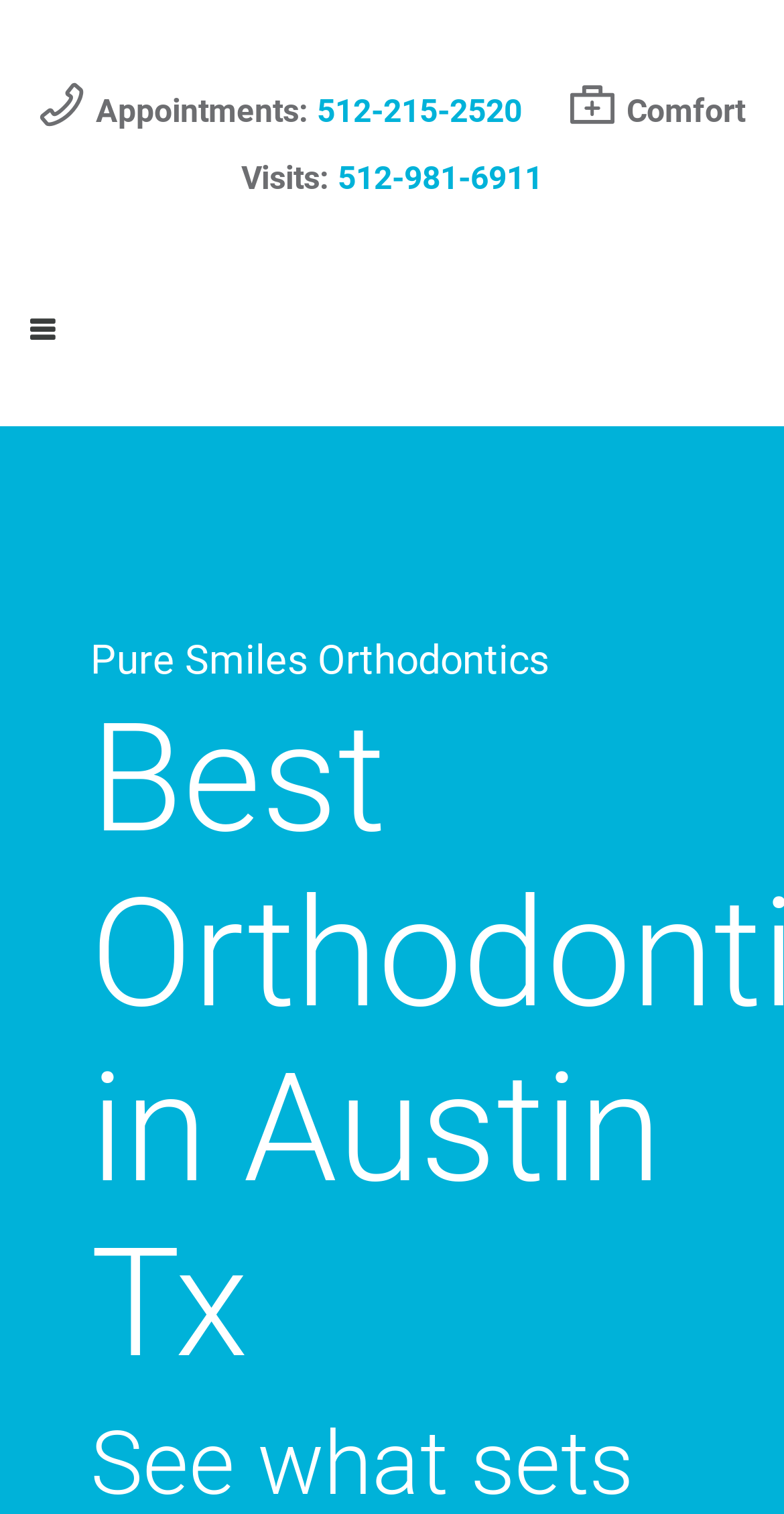Identify the title of the webpage and provide its text content.

Best Orthodontist in Austin Tx